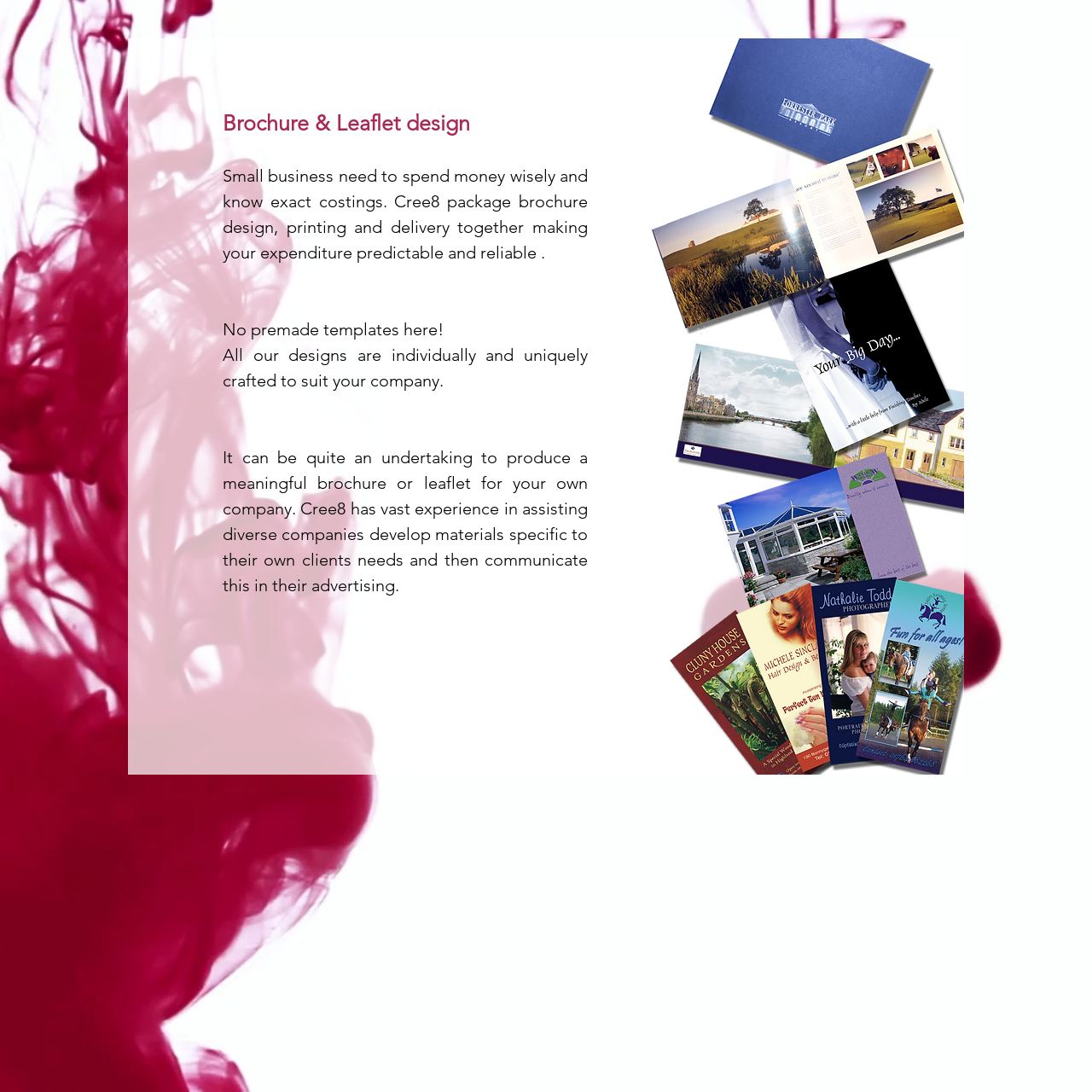Please identify the bounding box coordinates of the clickable region that I should interact with to perform the following instruction: "Click on the Logo Design link". The coordinates should be expressed as four float numbers between 0 and 1, i.e., [left, top, right, bottom].

[0.255, 0.005, 0.361, 0.029]